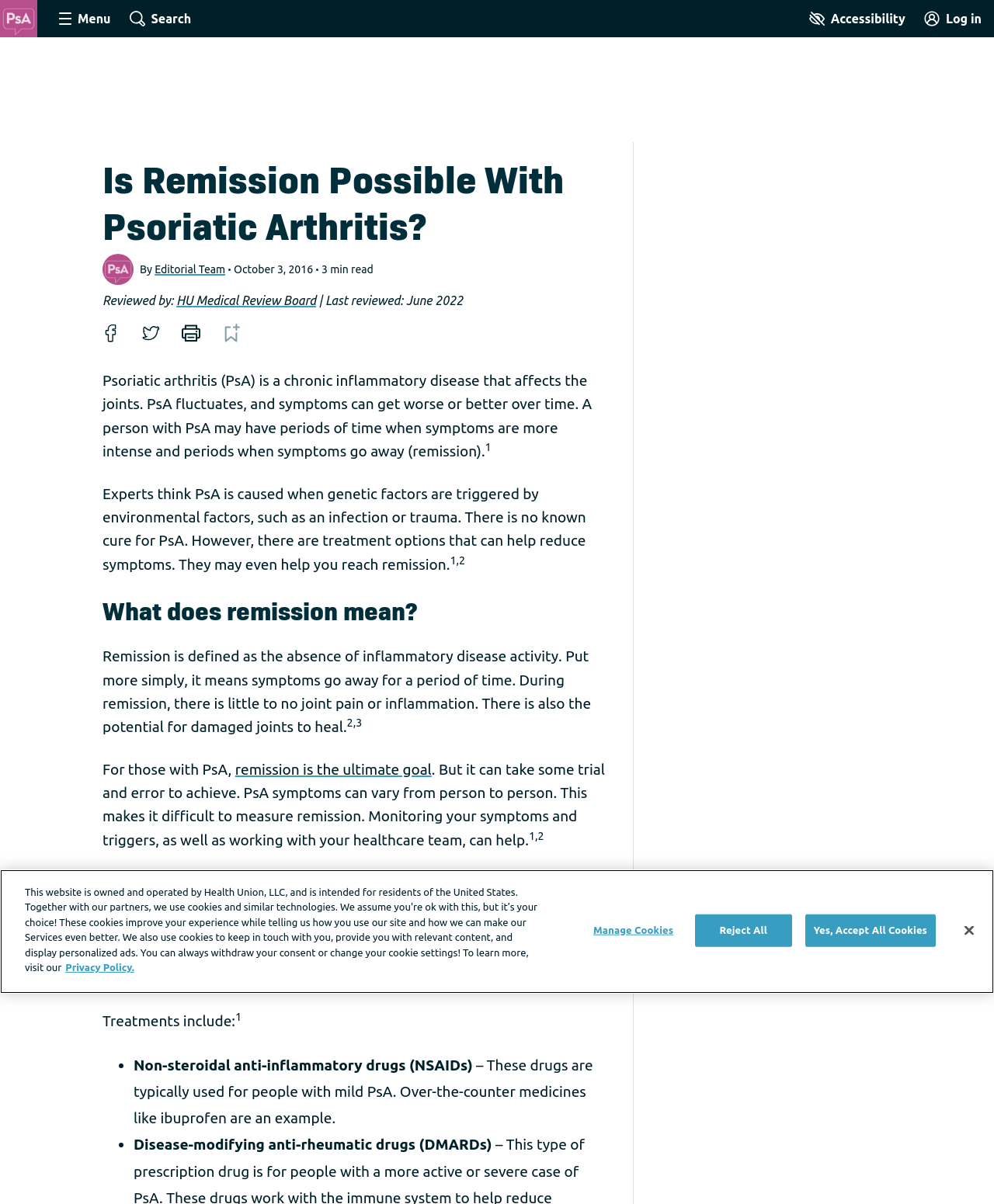Using the information in the image, give a detailed answer to the following question: What are some treatment options for PsA?

The webpage lists non-steroidal anti-inflammatory drugs (NSAIDs) and disease-modifying anti-rheumatic drugs (DMARDs) as treatment options for PsA. NSAIDs are typically used for people with mild PsA, while DMARDs are used to slow the progression of the disease.